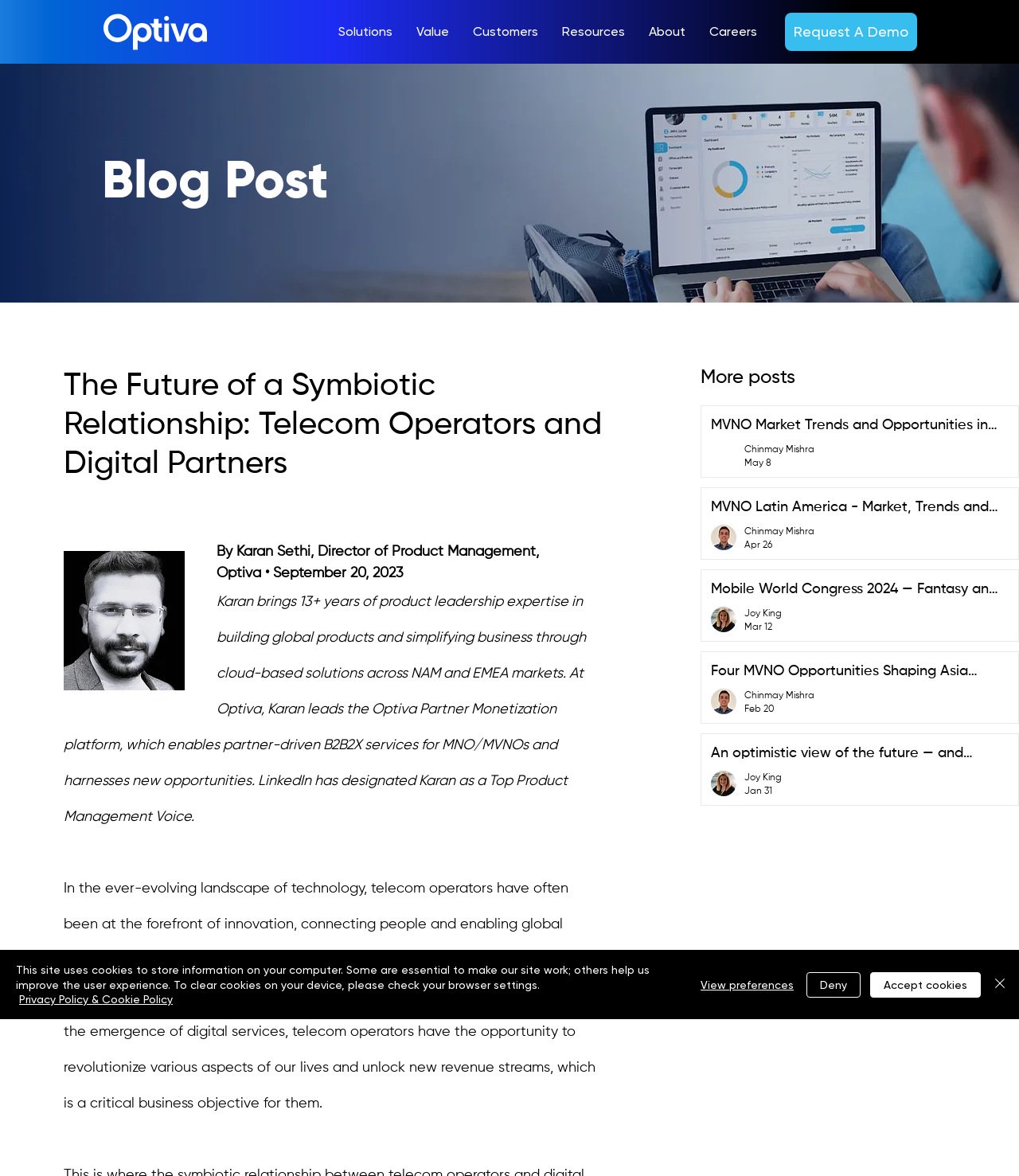What is the company name of the website?
Provide a detailed and well-explained answer to the question.

The company name 'Optiva' can be found in the title of the webpage, which is 'The Future of a Symbiotic Relationship: Telecom Operators and Digital Partners | Optiva'.